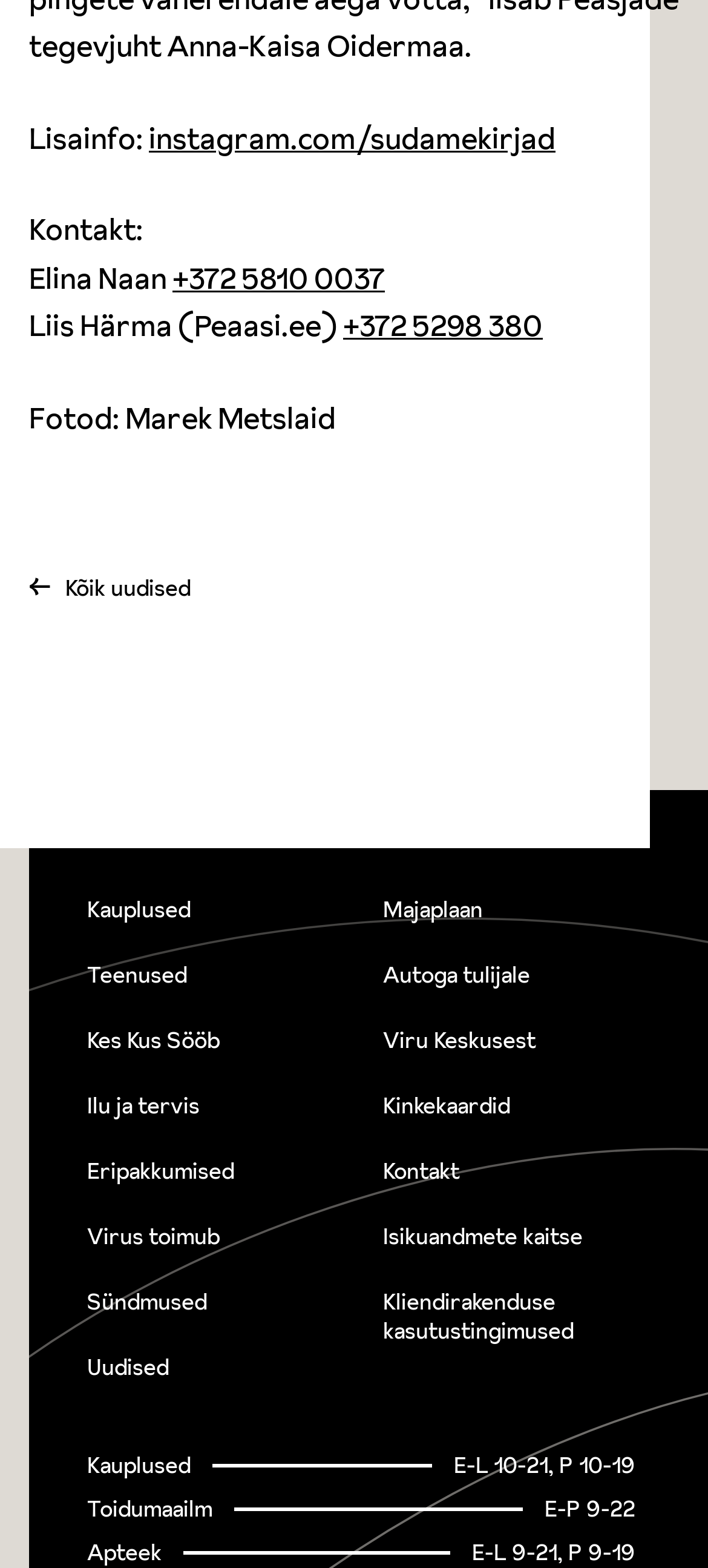Provide a one-word or short-phrase response to the question:
What is the photographer's name?

Marek Metslaid